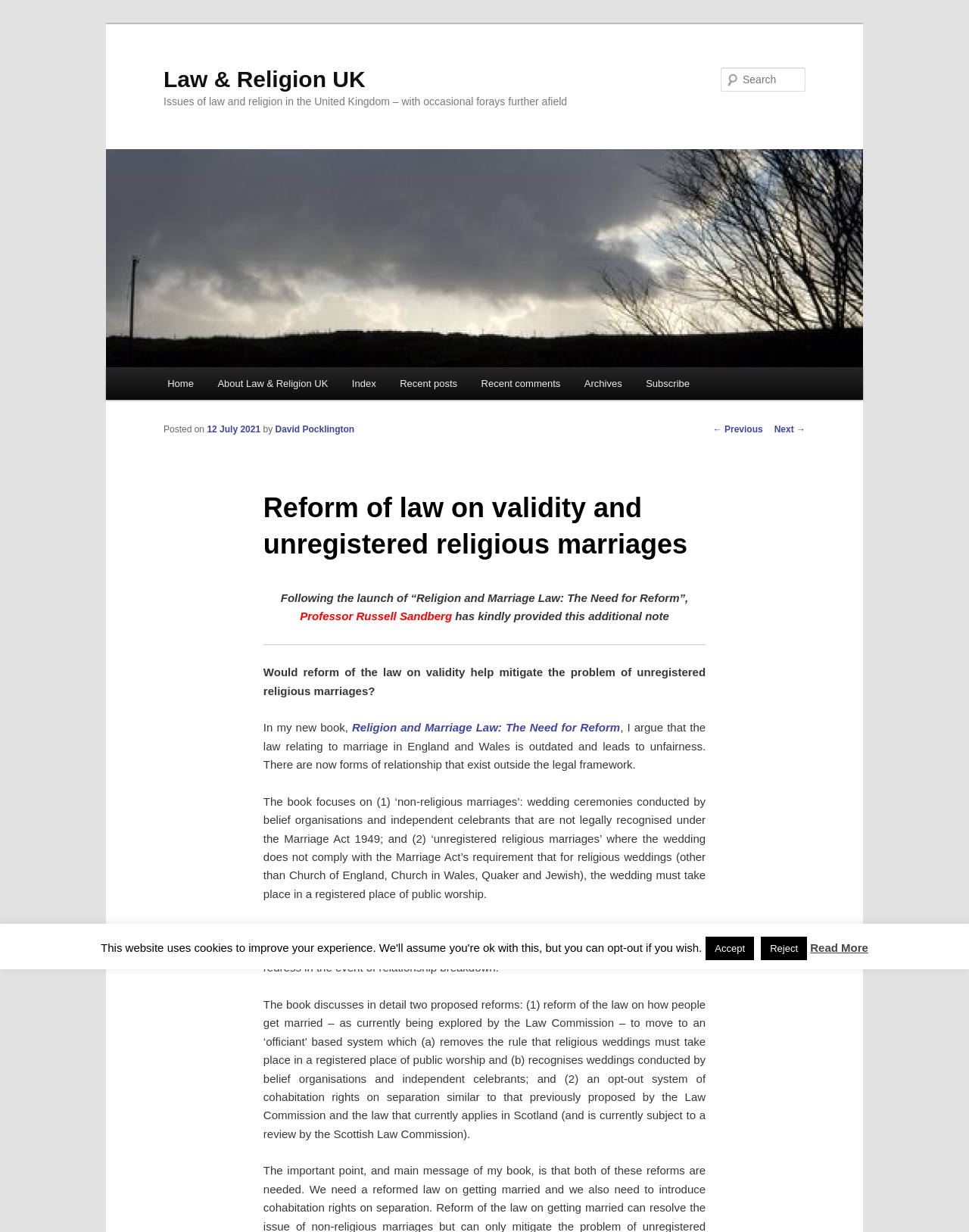What is the topic of the post?
Provide a comprehensive and detailed answer to the question.

The topic of the post can be determined by looking at the heading element with the text 'Reform of law on validity and unregistered religious marriages' which is a subheading of the main content of the webpage.